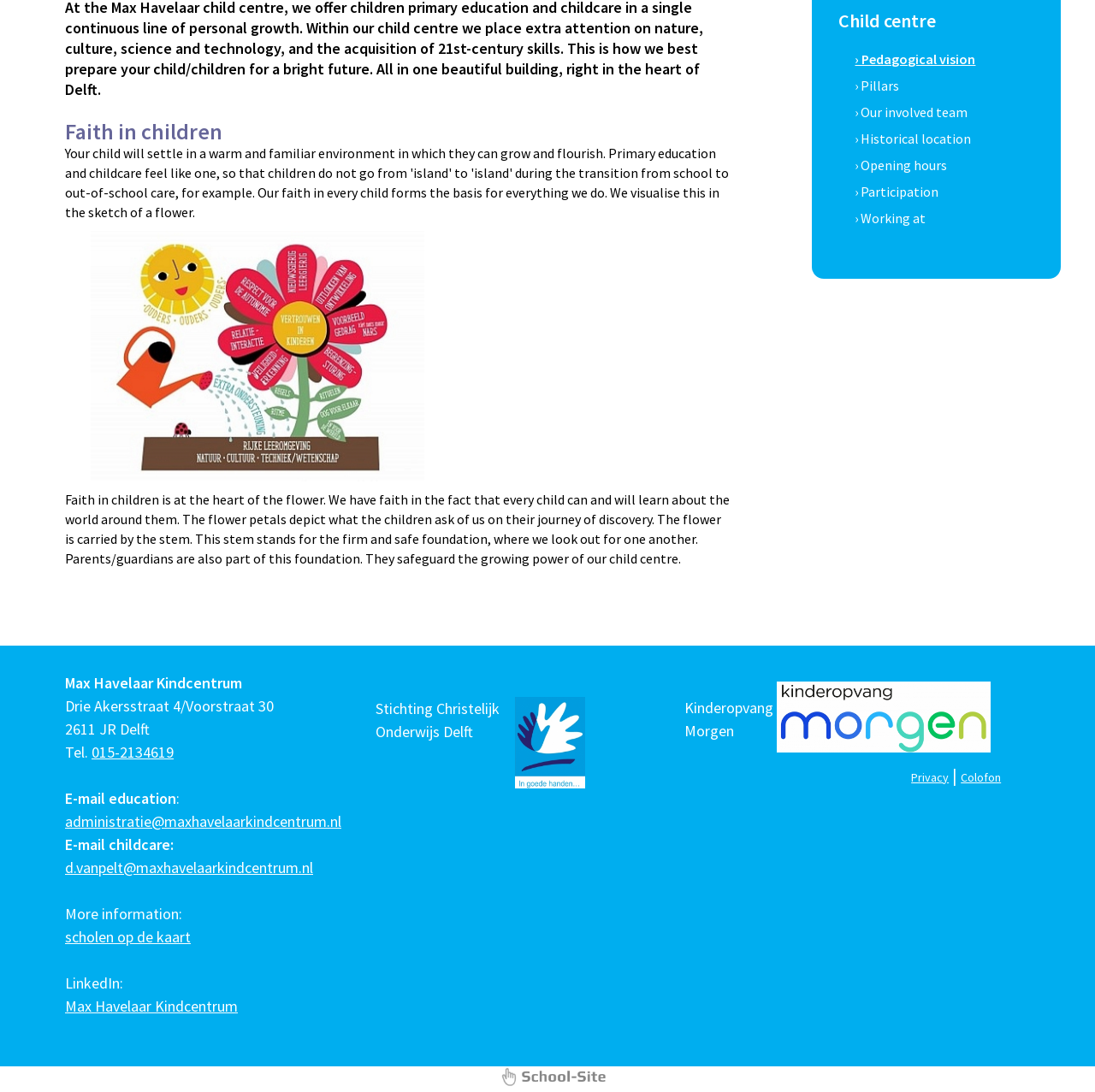Please specify the bounding box coordinates in the format (top-left x, top-left y, bottom-right x, bottom-right y), with values ranging from 0 to 1. Identify the bounding box for the UI component described as follows: Colofon

[0.877, 0.705, 0.914, 0.719]